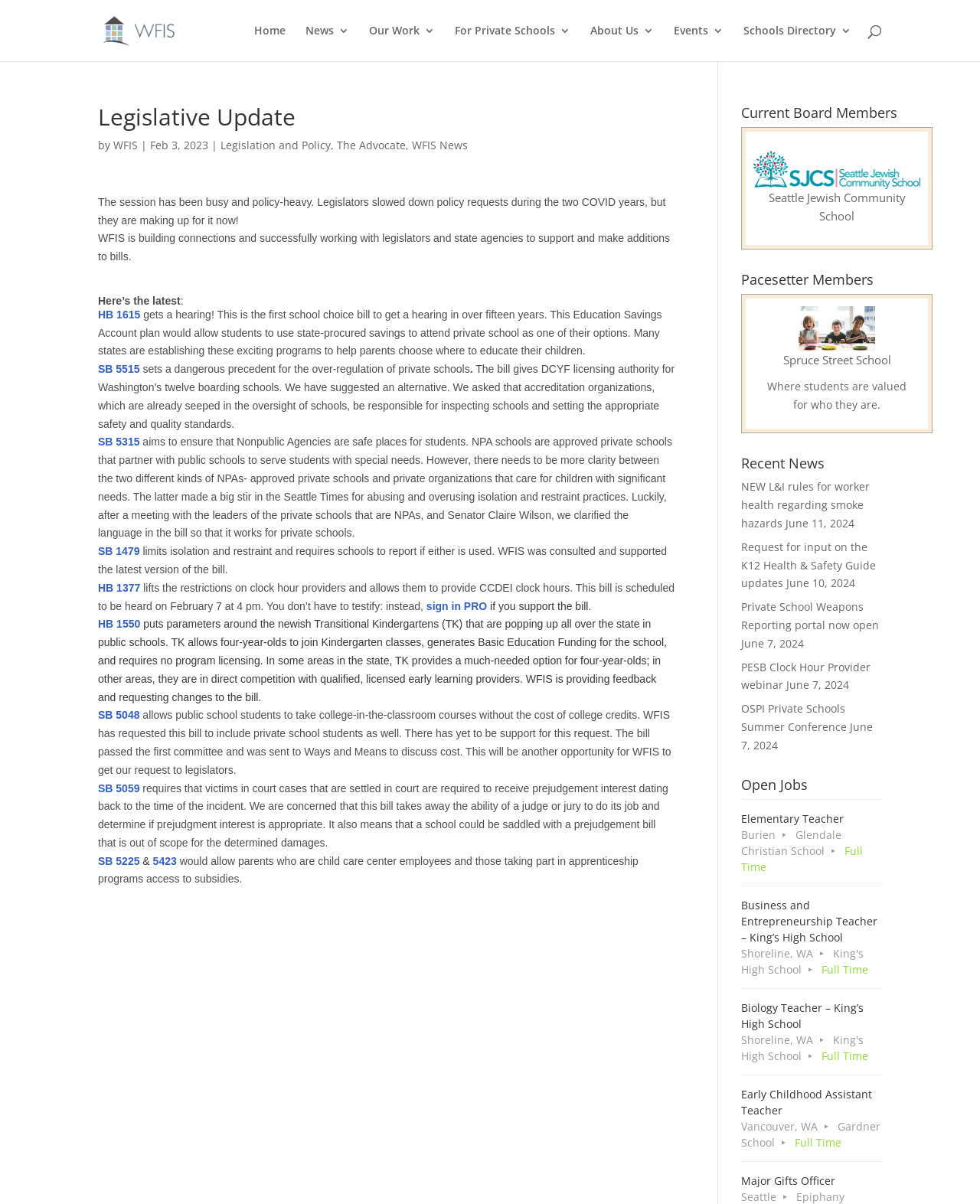What is the purpose of the link 'sign in PRO'?
Kindly offer a detailed explanation using the data available in the image.

The webpage mentions that the link 'sign in PRO' is for users to sign in and show their support for a bill, HB 1377, which is scheduled to be heard on February 7 at 4 pm.